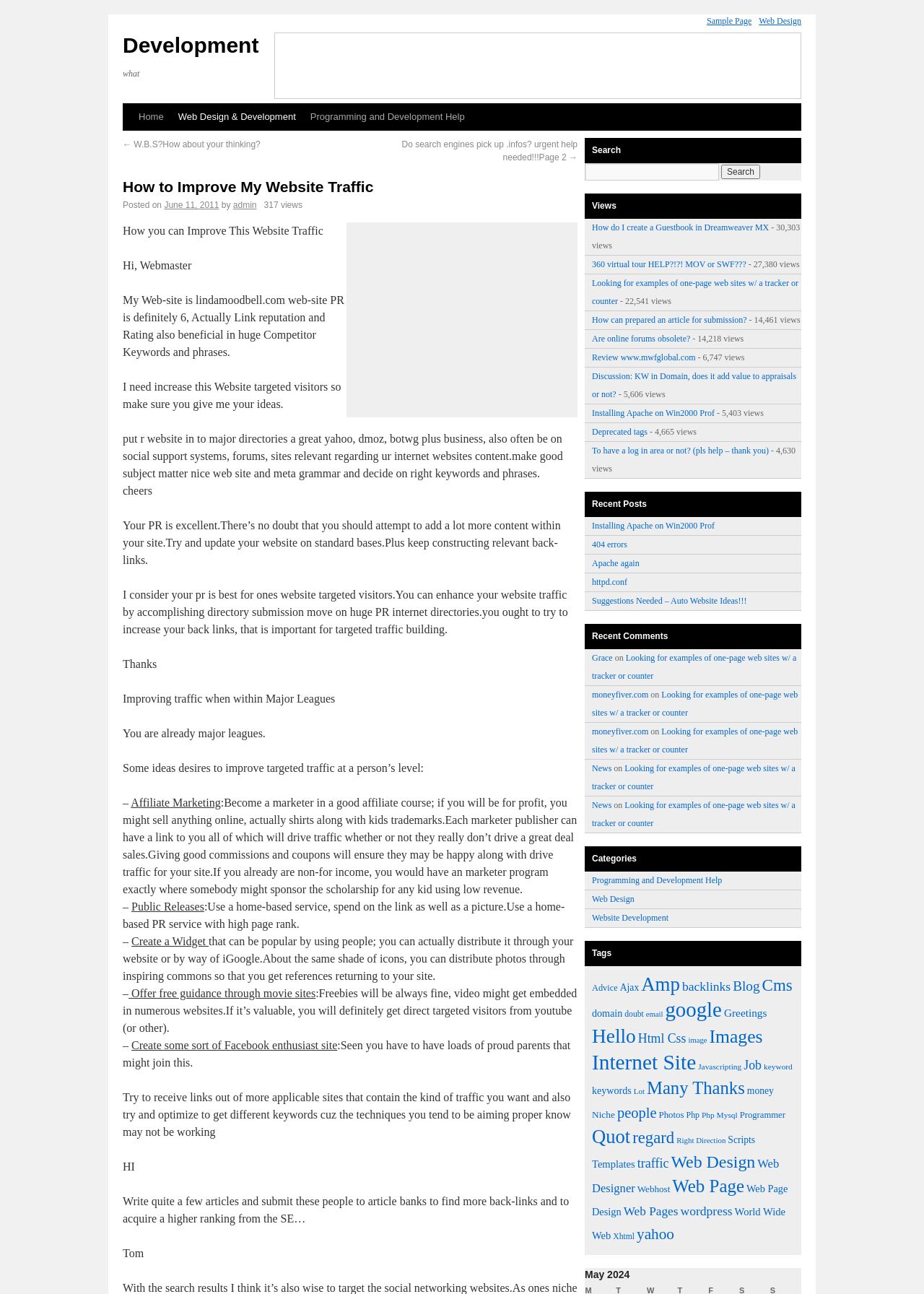What is the author of the article?
Observe the image and answer the question with a one-word or short phrase response.

admin